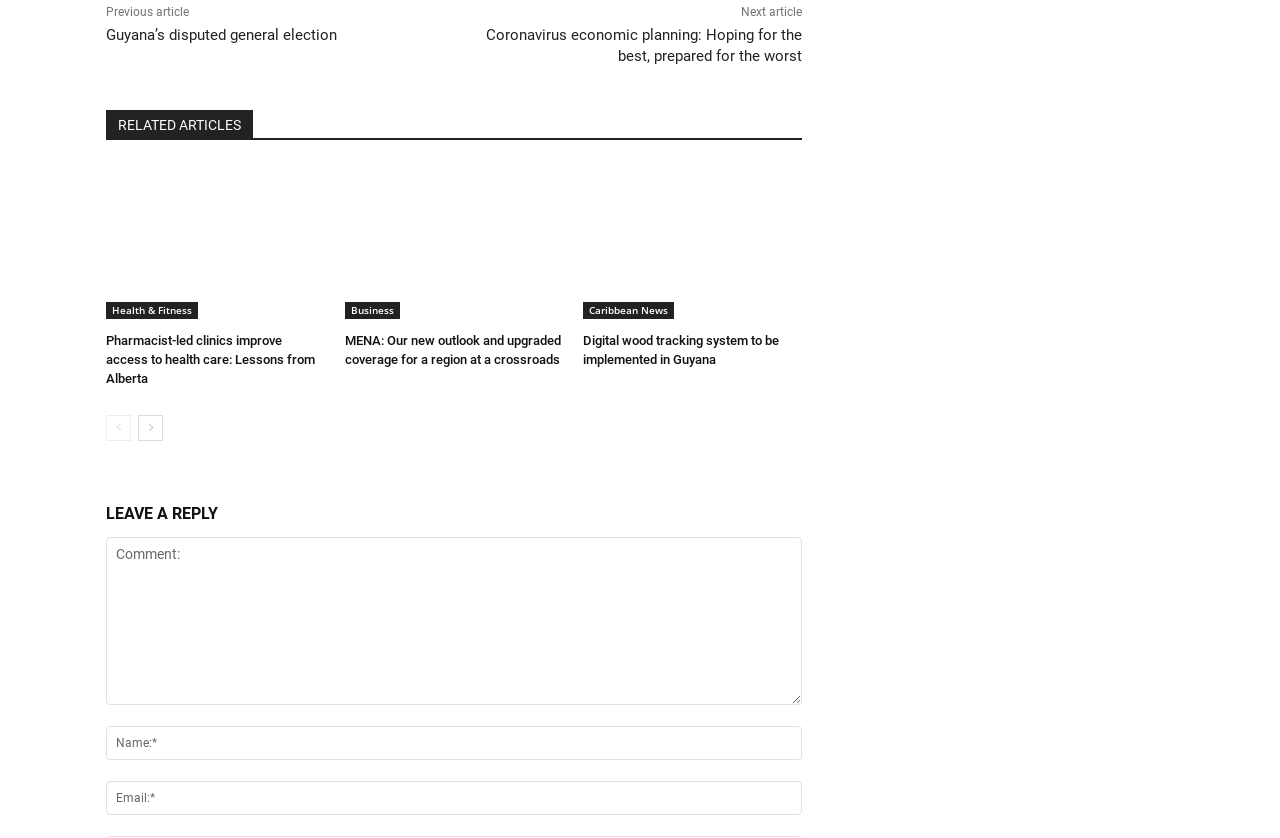From the screenshot, find the bounding box of the UI element matching this description: "Caribbean News". Supply the bounding box coordinates in the form [left, top, right, bottom], each a float between 0 and 1.

[0.456, 0.361, 0.527, 0.381]